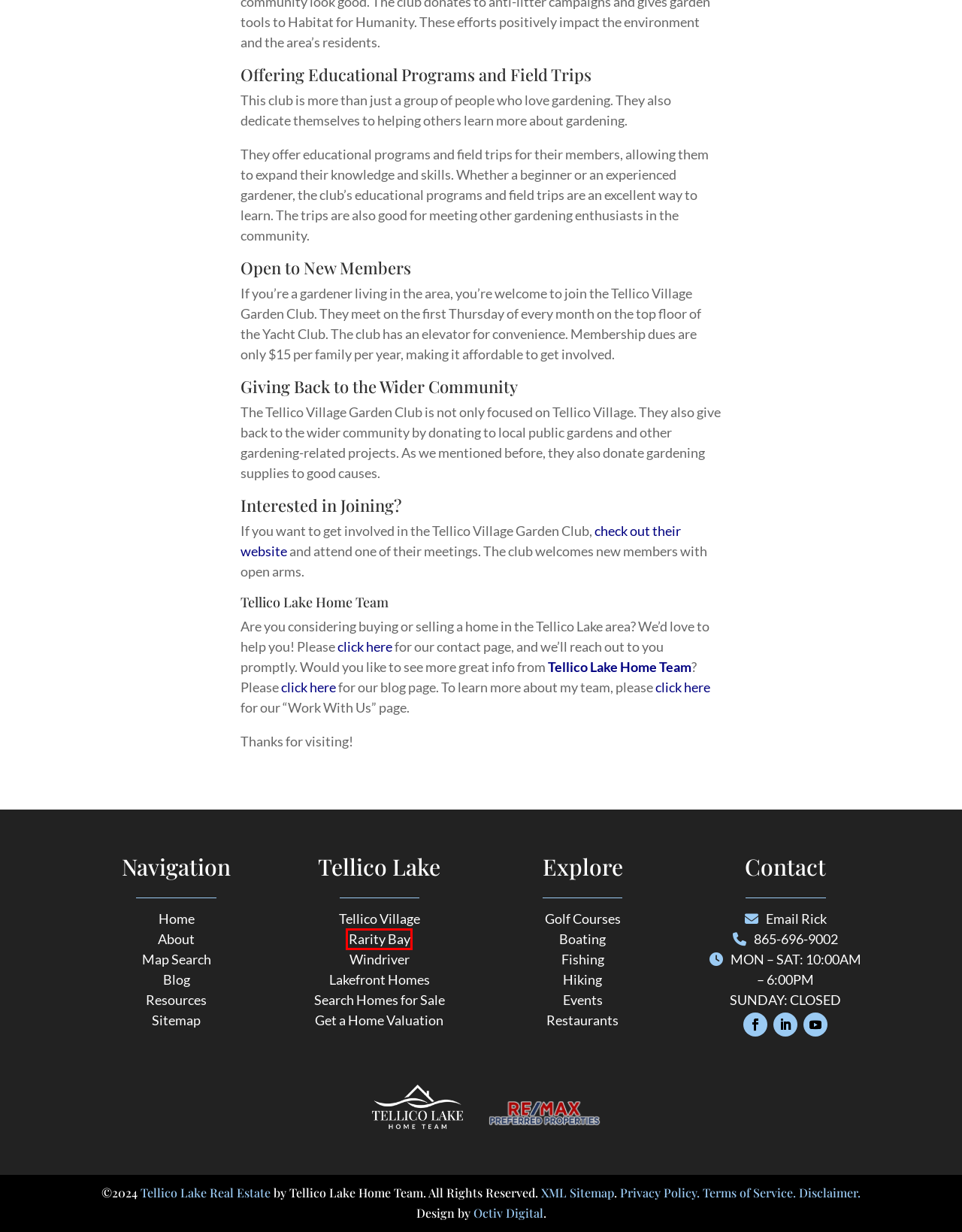You have a screenshot of a webpage with a red bounding box around an element. Identify the webpage description that best fits the new page that appears after clicking the selected element in the red bounding box. Here are the candidates:
A. Restaurants - Tellico Lake Home Team
B. Fishing - Tellico Lake Home Team
C. Disclaimer - Tellico Lake Home Team
D. Boating & Water Activities - Tellico Lake Home Team
E. Garden Club of Tellico Village
F. Rarity Bay - Tellico Lake Home Team
G. Contact Us - Tellico Lake Home Team
H. Map Search - Tellico Lake Home Team

F